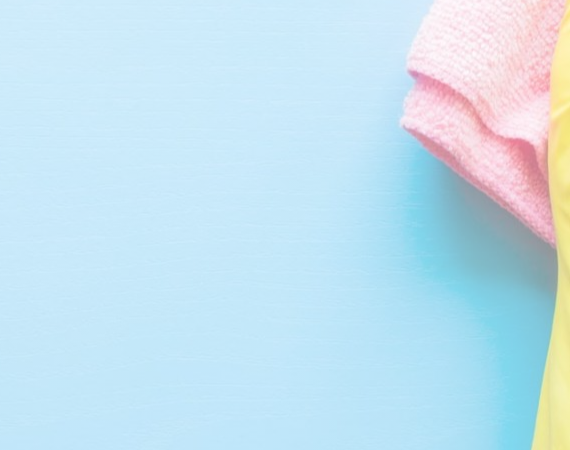With reference to the screenshot, provide a detailed response to the question below:
What is the background color of the image?

The question asks about the background color of the image. The caption describes the background as 'a calming light blue', which suggests that the background color of the image is light blue.